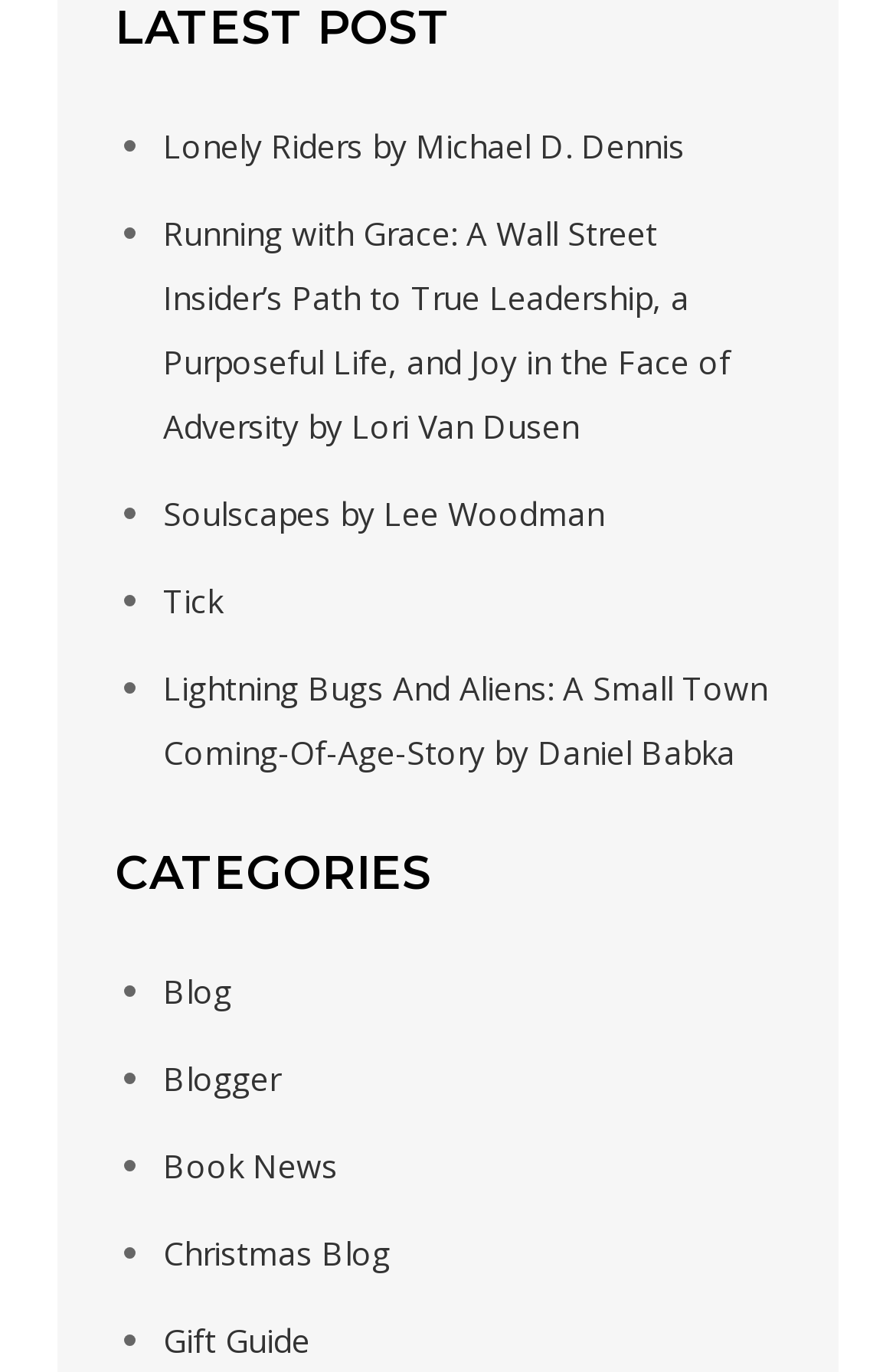Is there a 'Gift Guide' category?
From the image, respond using a single word or phrase.

Yes